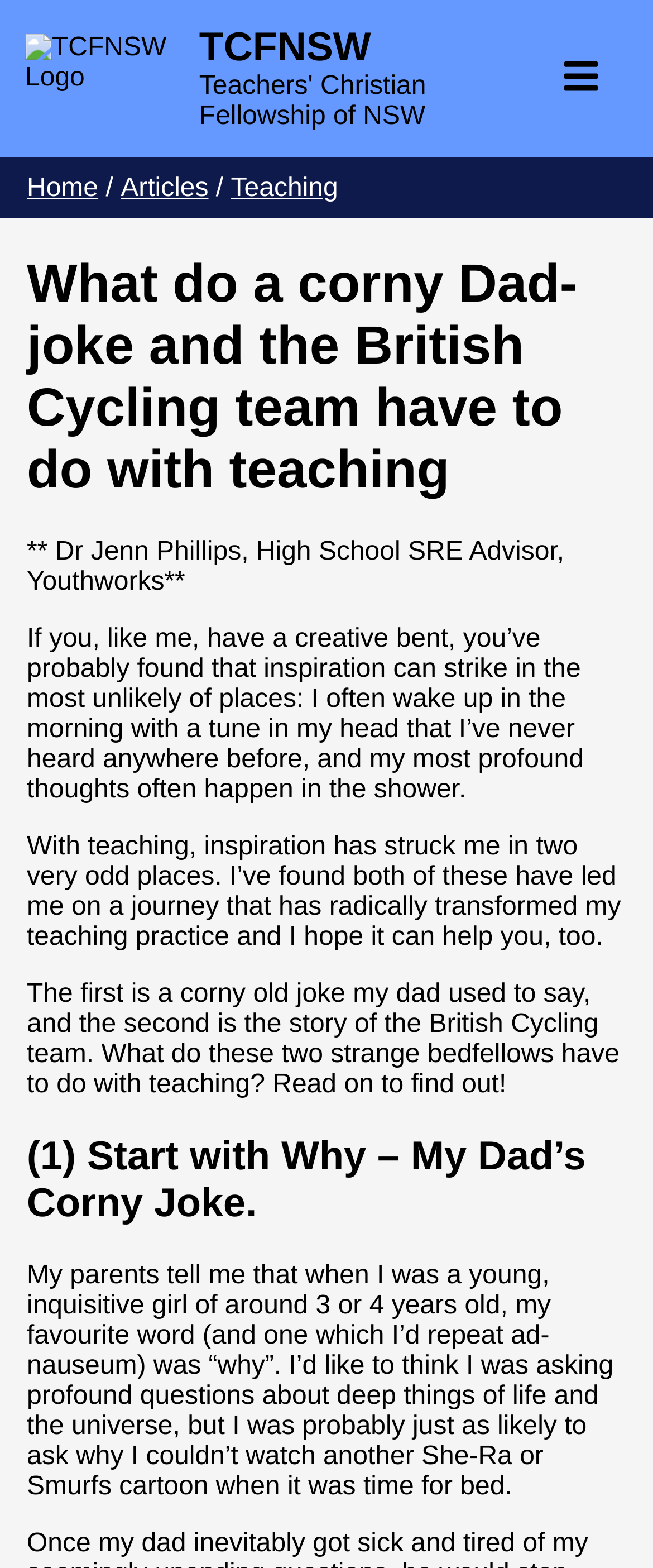Produce an elaborate caption capturing the essence of the webpage.

The webpage is about improving teaching practices, written by Jenn Phillips. At the top left corner, there is a logo of TCFNSW, accompanied by a heading with the same name. To the right of the logo, there is a button to hide or show the mobile navigation menu. Below the logo, there is a navigation menu with links to different sections of the website, including Home, About, Archived, Articles, and Membership.

Below the navigation menu, there is a breadcrumbs navigation section, which shows the current location of the user within the website. It displays links to Home, Articles, and Teaching, with a separator in between each link.

The main content of the webpage is an article written by Jenn Phillips, which starts with a heading that asks a question about the connection between a corny Dad-joke and the British Cycling team to teaching. Below the heading, there is a brief introduction to the author, followed by a few paragraphs of text that explain how the author found inspiration for improving teaching practices in unexpected places.

The article is divided into sections, with headings that break up the text. The first section is titled "(1) Start with Why – My Dad’s Corny Joke," which suggests that the article will explore the connection between the author's childhood curiosity and teaching practices. The text is written in a conversational tone, with the author sharing personal anecdotes and reflections on their teaching experiences.